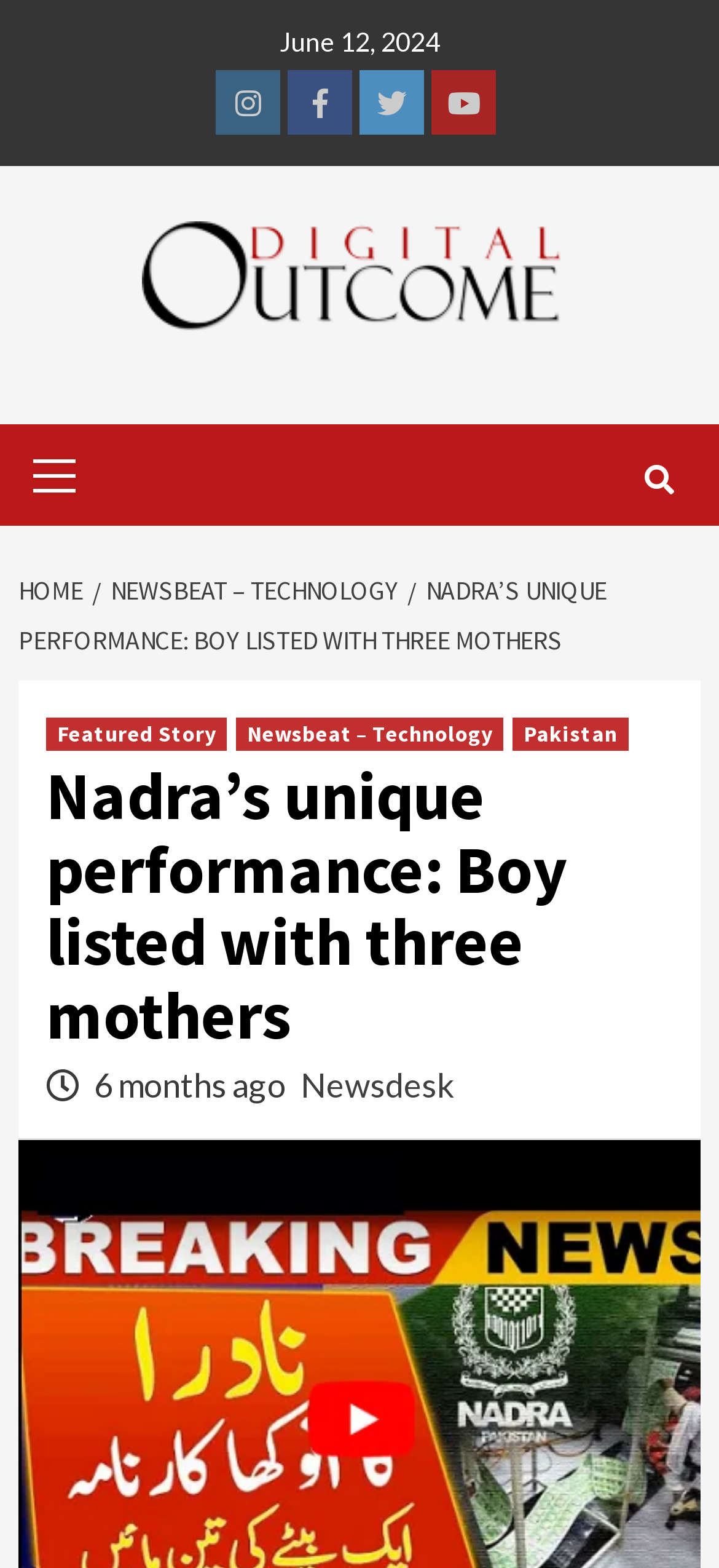Provide a short answer to the following question with just one word or phrase: What is the date mentioned at the top?

June 12, 2024